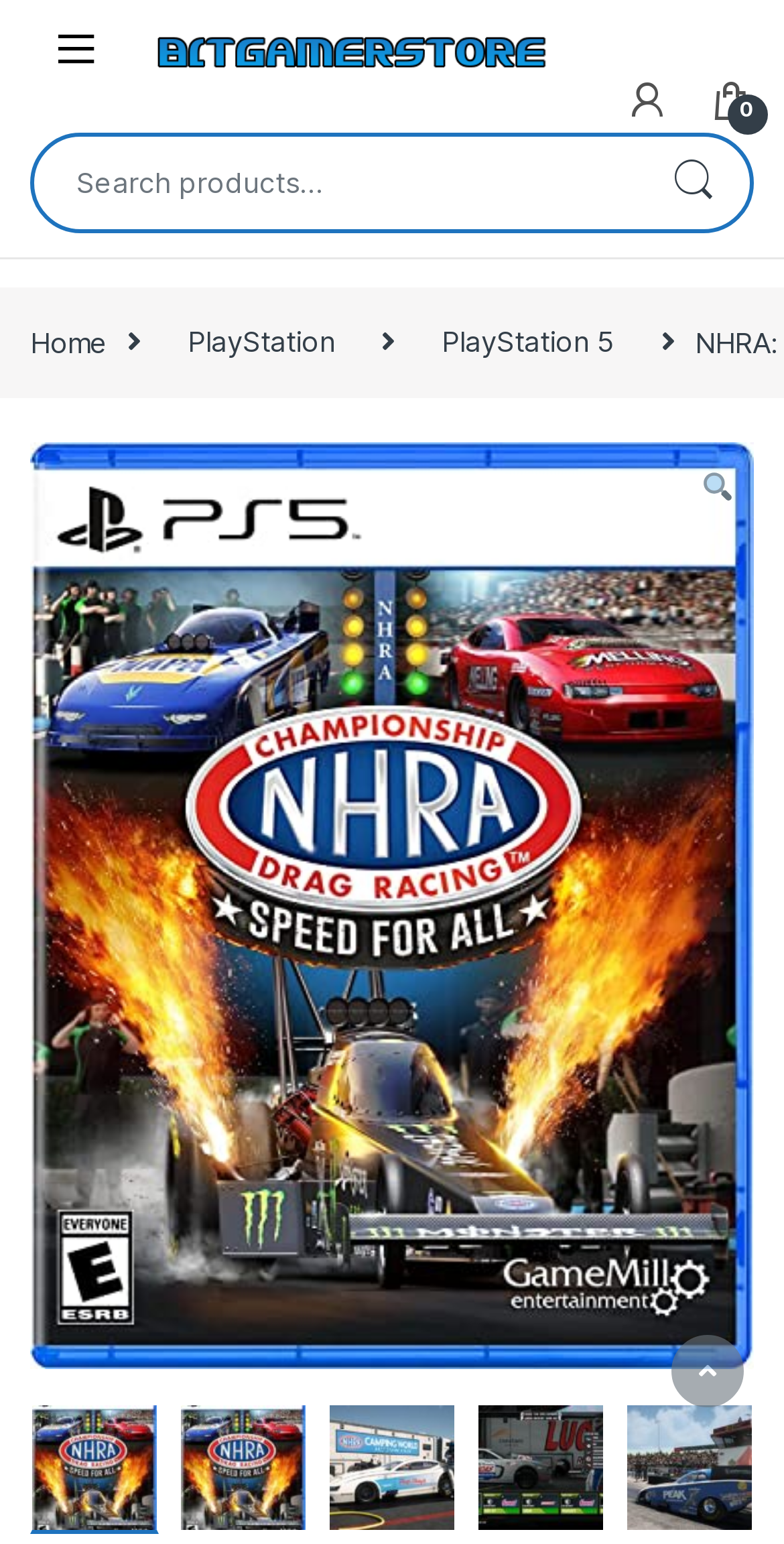Locate the coordinates of the bounding box for the clickable region that fulfills this instruction: "Scroll to top".

[0.856, 0.865, 0.949, 0.911]